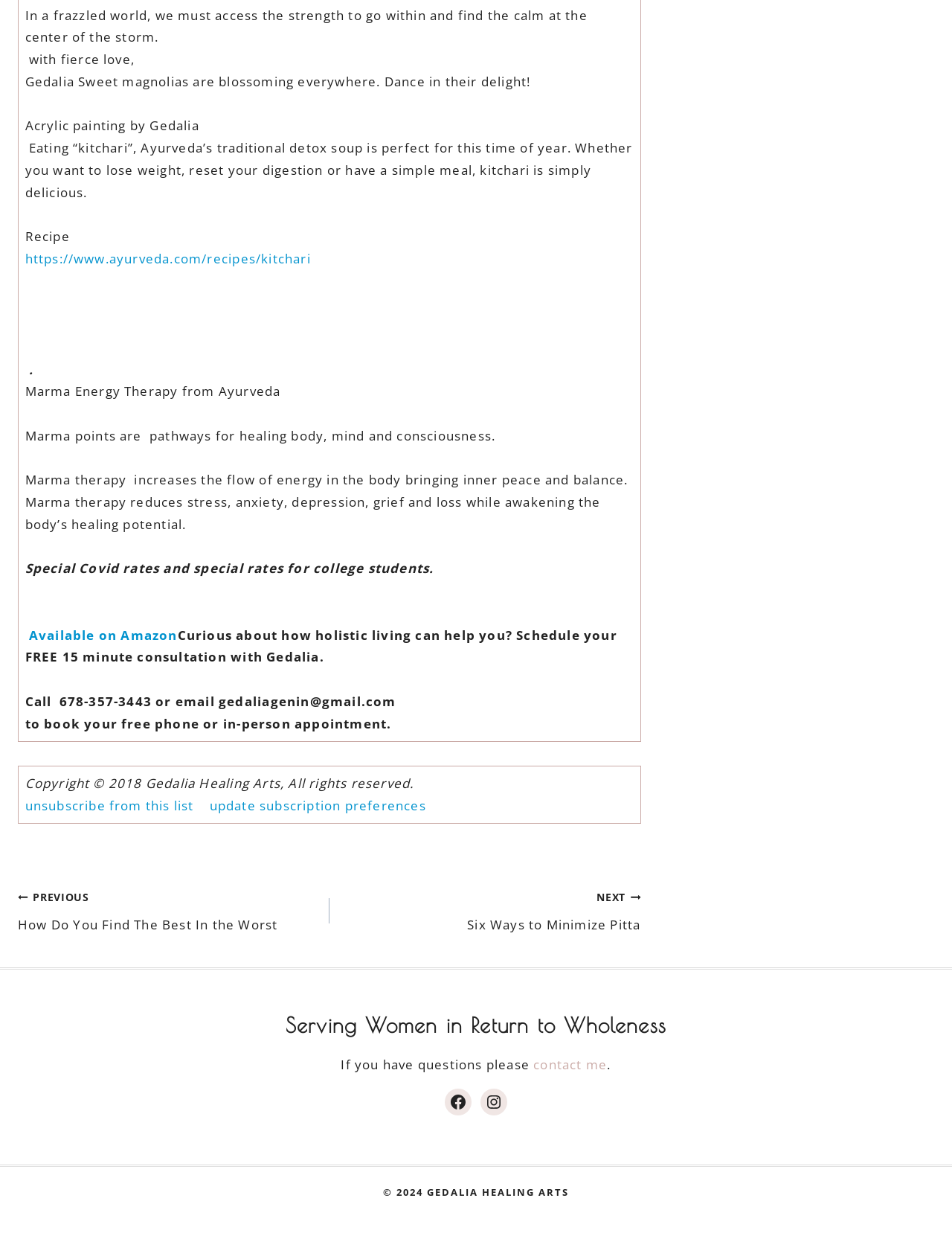Please reply with a single word or brief phrase to the question: 
What is the purpose of kitchari?

Detox soup